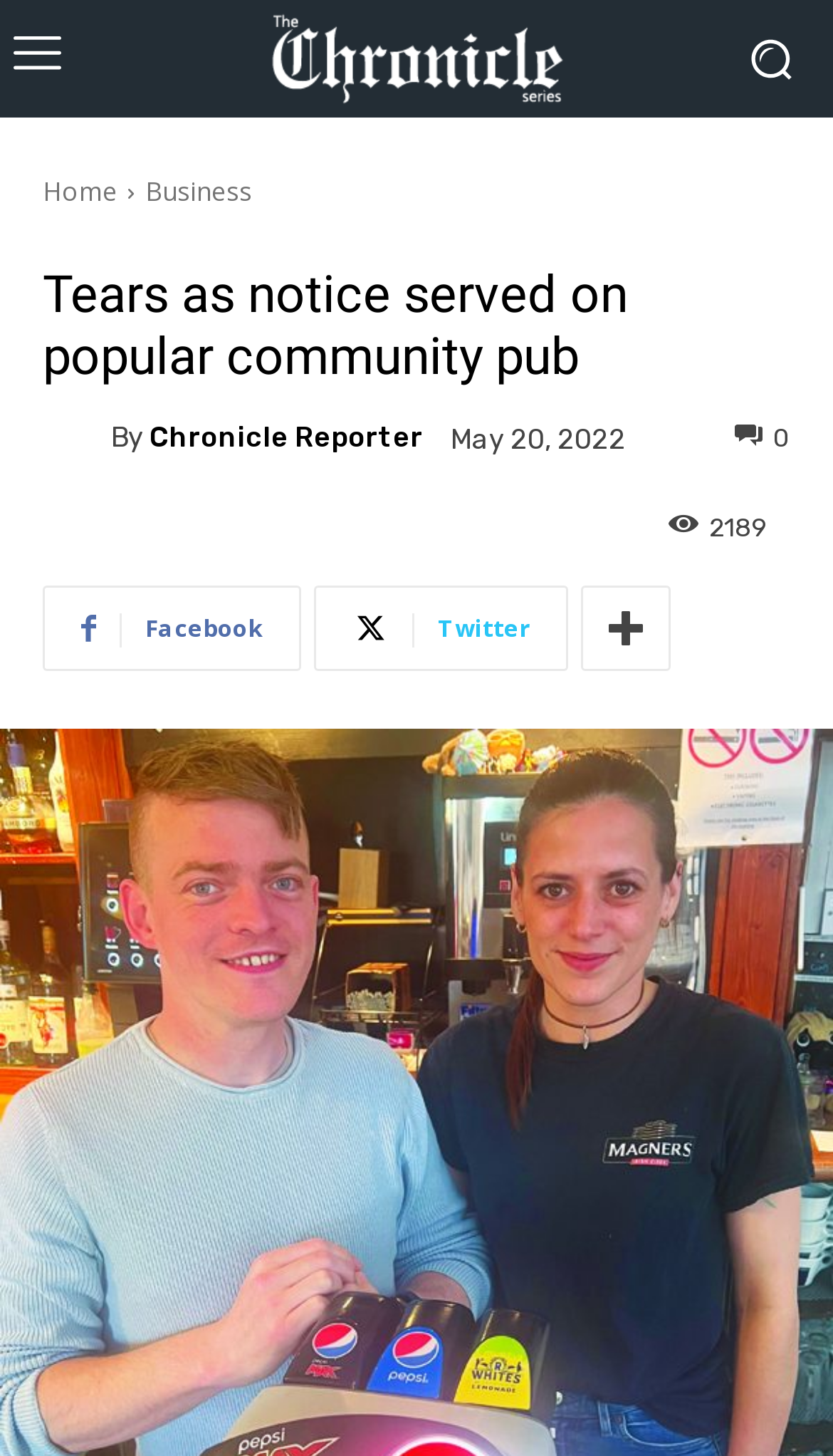Show me the bounding box coordinates of the clickable region to achieve the task as per the instruction: "Read the article about popular community pub".

[0.051, 0.182, 0.949, 0.267]